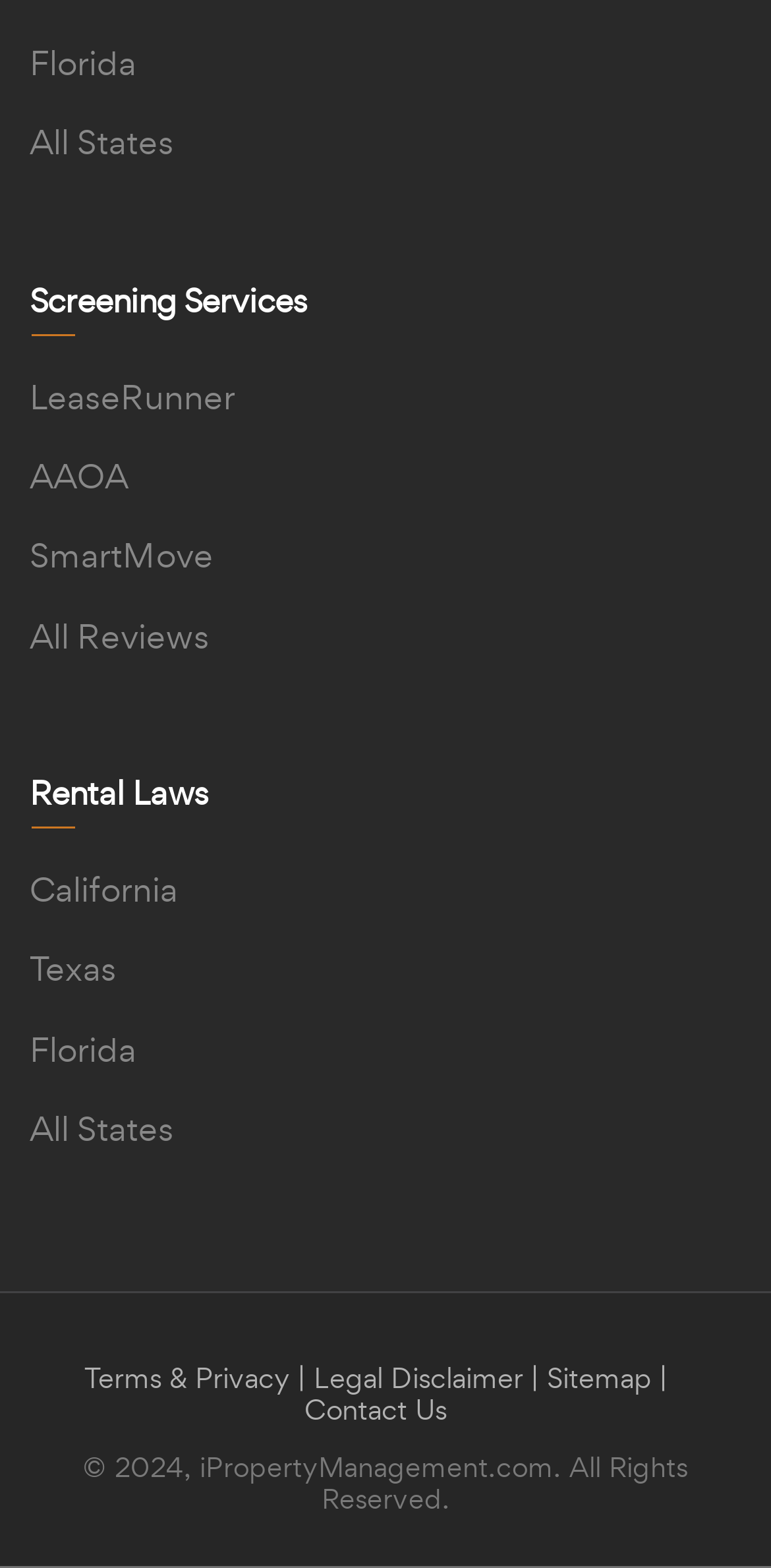Determine the bounding box coordinates of the UI element described by: "SmartMove".

[0.038, 0.341, 0.277, 0.369]